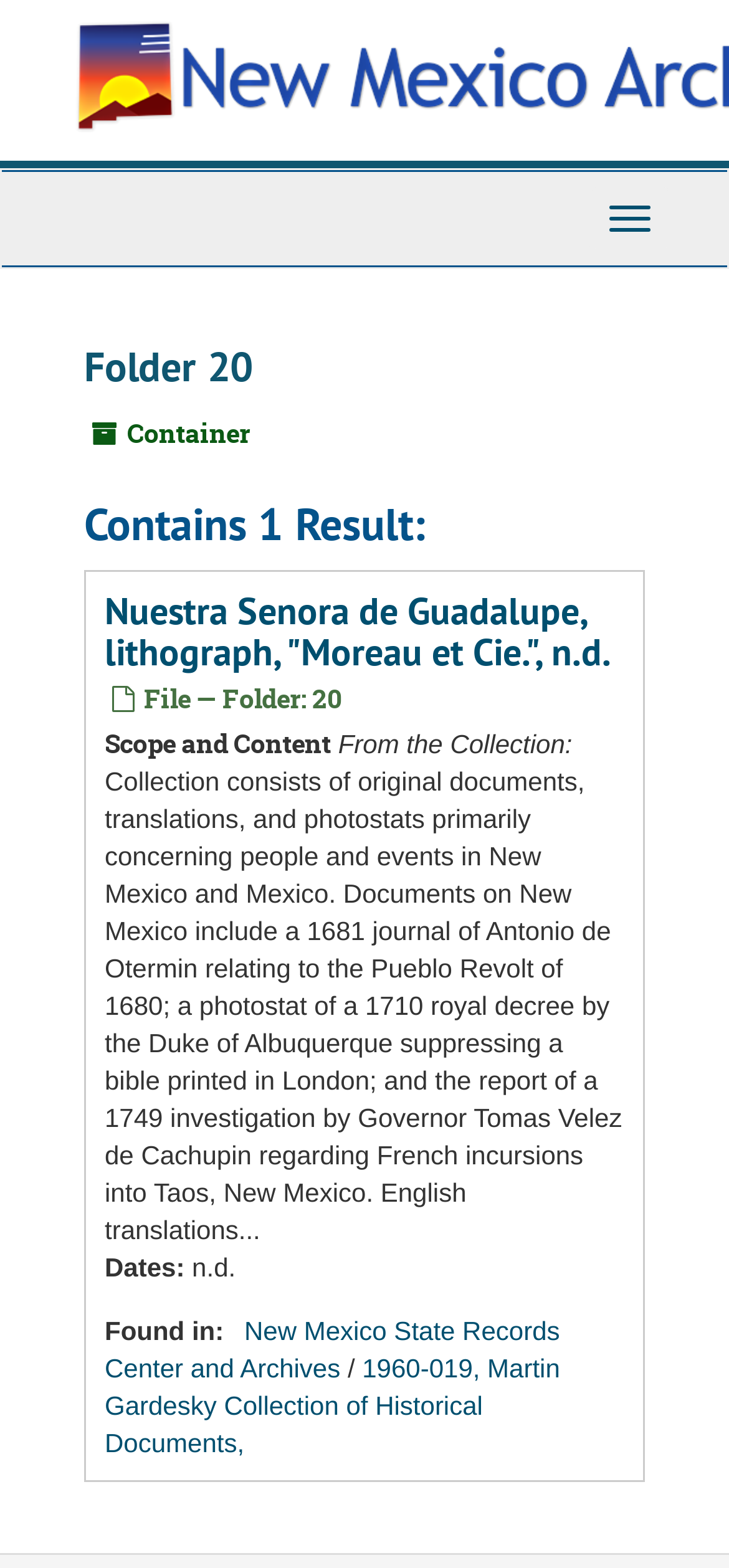How many results are contained in the folder?
Refer to the screenshot and answer in one word or phrase.

1